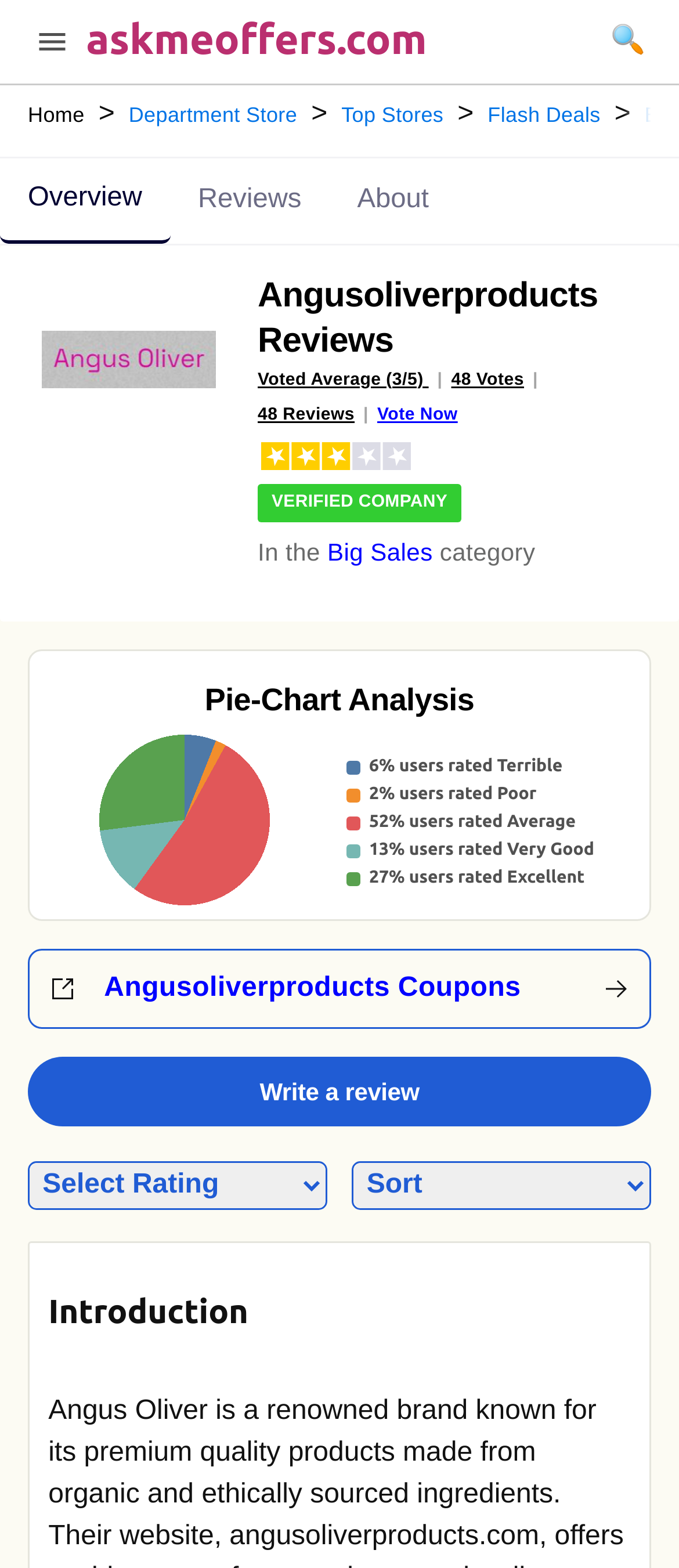What is the function of the 'Write a review' button?
Analyze the image and deliver a detailed answer to the question.

The 'Write a review' button is likely intended for users to submit their reviews and ratings of angusoliverproducts.com, allowing them to share their opinions and contribute to the overall rating of the website.